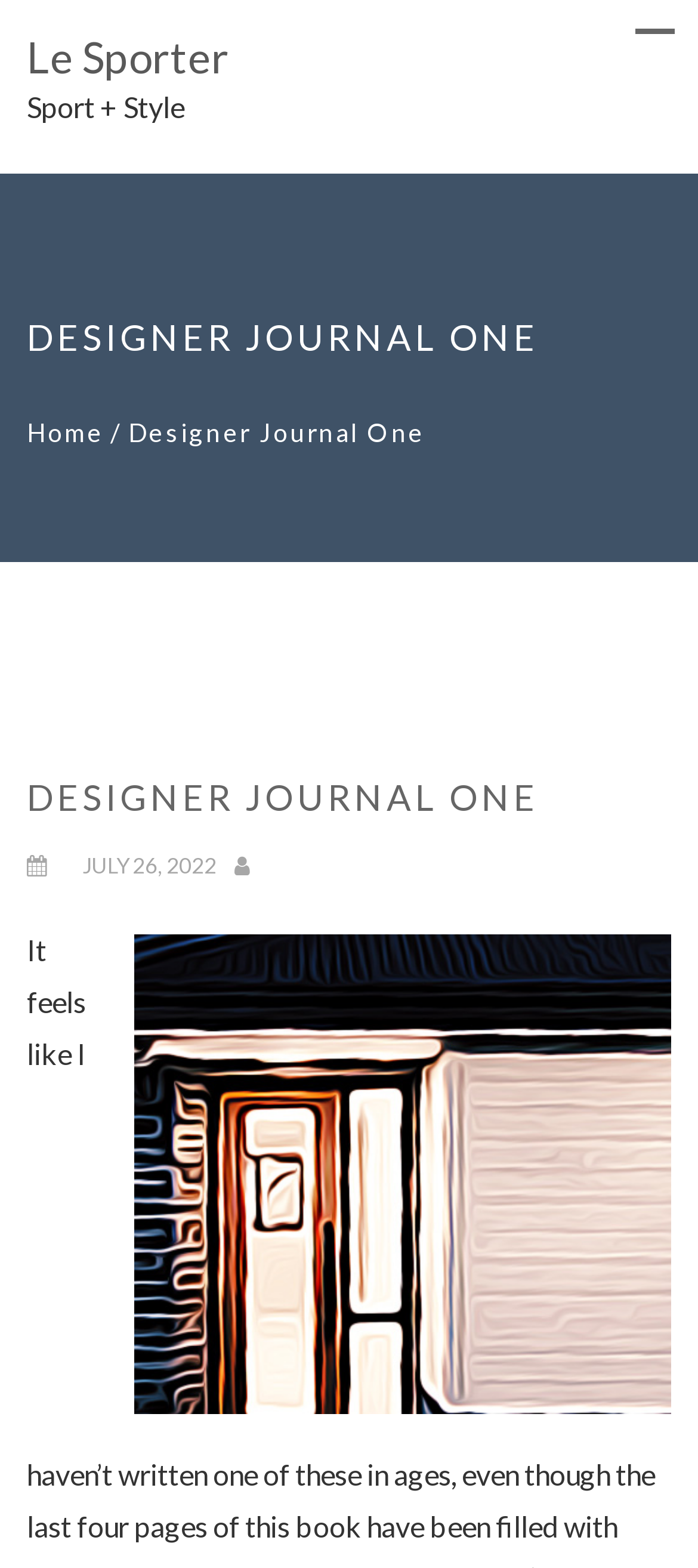Based on the element description "Le Sporter", predict the bounding box coordinates of the UI element.

[0.038, 0.023, 0.328, 0.079]